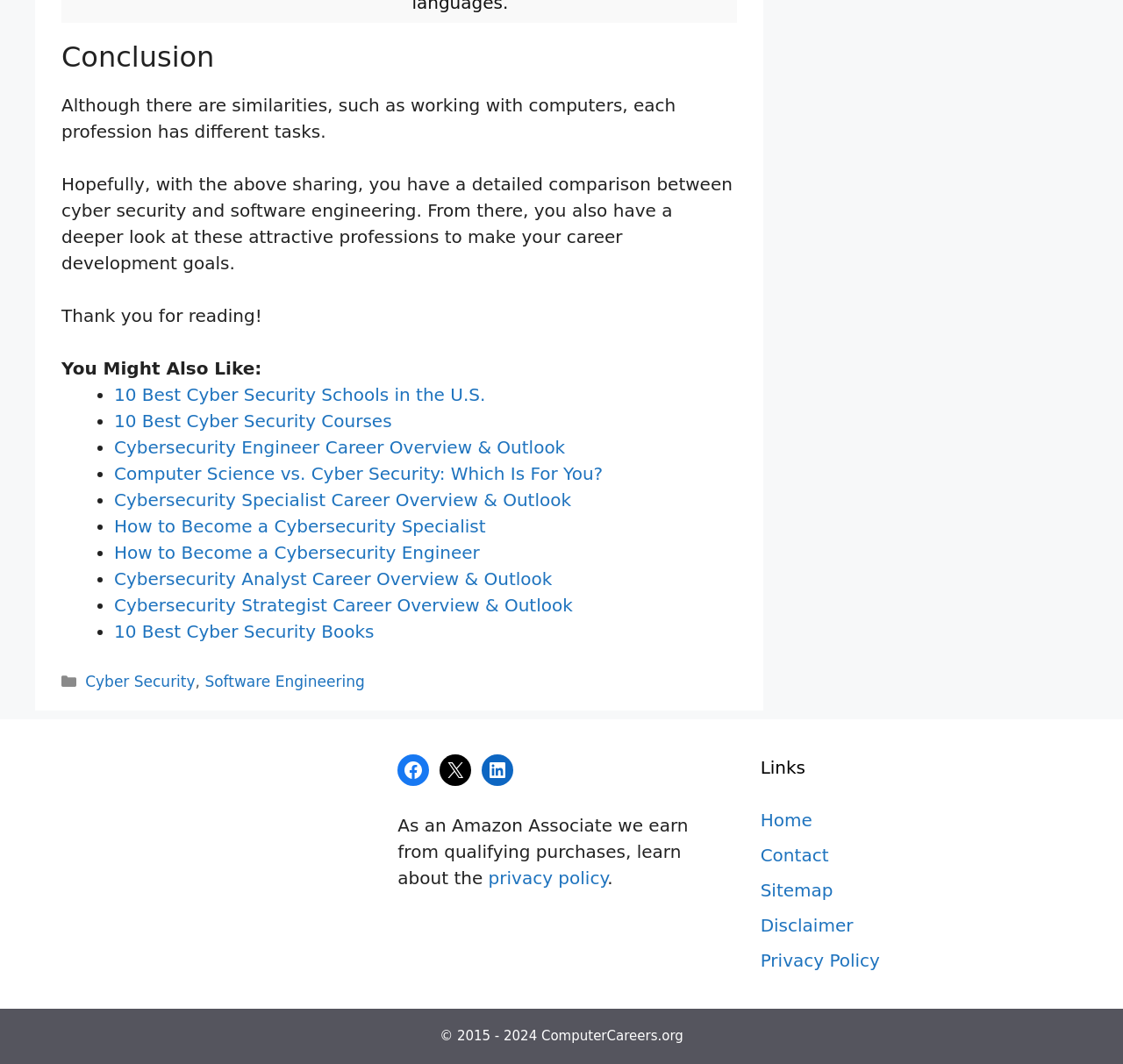Locate the bounding box coordinates of the item that should be clicked to fulfill the instruction: "Visit the 'Cyber Security' category page".

[0.076, 0.632, 0.174, 0.649]